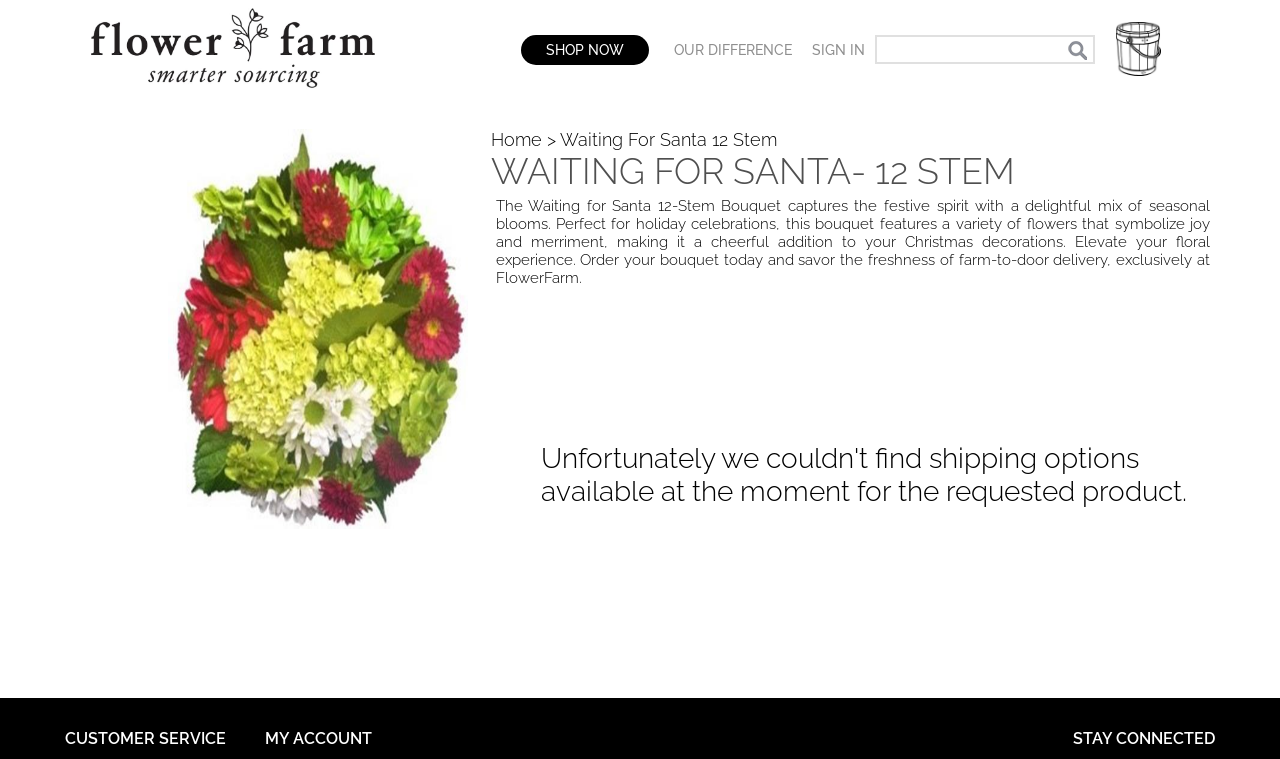Provide a thorough description of the webpage you see.

This webpage is about a wholesale flower bouquet called "Waiting for Santa- 12 Stem" from FlowerFarm. At the top left, there is a logo of FlowerFarm, which is an image with a link to the FlowerFarm wholesale flowers page. Next to the logo, there is a "SHOW LINKS MENU" button. Below the logo, there is a "SHOP NOW" button.

On the top right, there are several links and buttons, including "OUR DIFFERENCE", "SIGN IN", a search bar with a "Go" button, and a "Show Cart" button. 

Below the top navigation bar, there is a large image of the "WAITING FOR SANTA- 12 STEM" bouquet, which takes up most of the width of the page. Above the image, there are links to "Home" and a heading that says "WAITING FOR SANTA- 12 STEM". 

Below the image, there is a paragraph of text that describes the bouquet, mentioning its festive spirit, seasonal blooms, and farm-to-door delivery. At the bottom of the page, there are three headings: "CUSTOMER SERVICE", "MY ACCOUNT", and "STAY CONNECTED", which are likely links to other pages on the website.